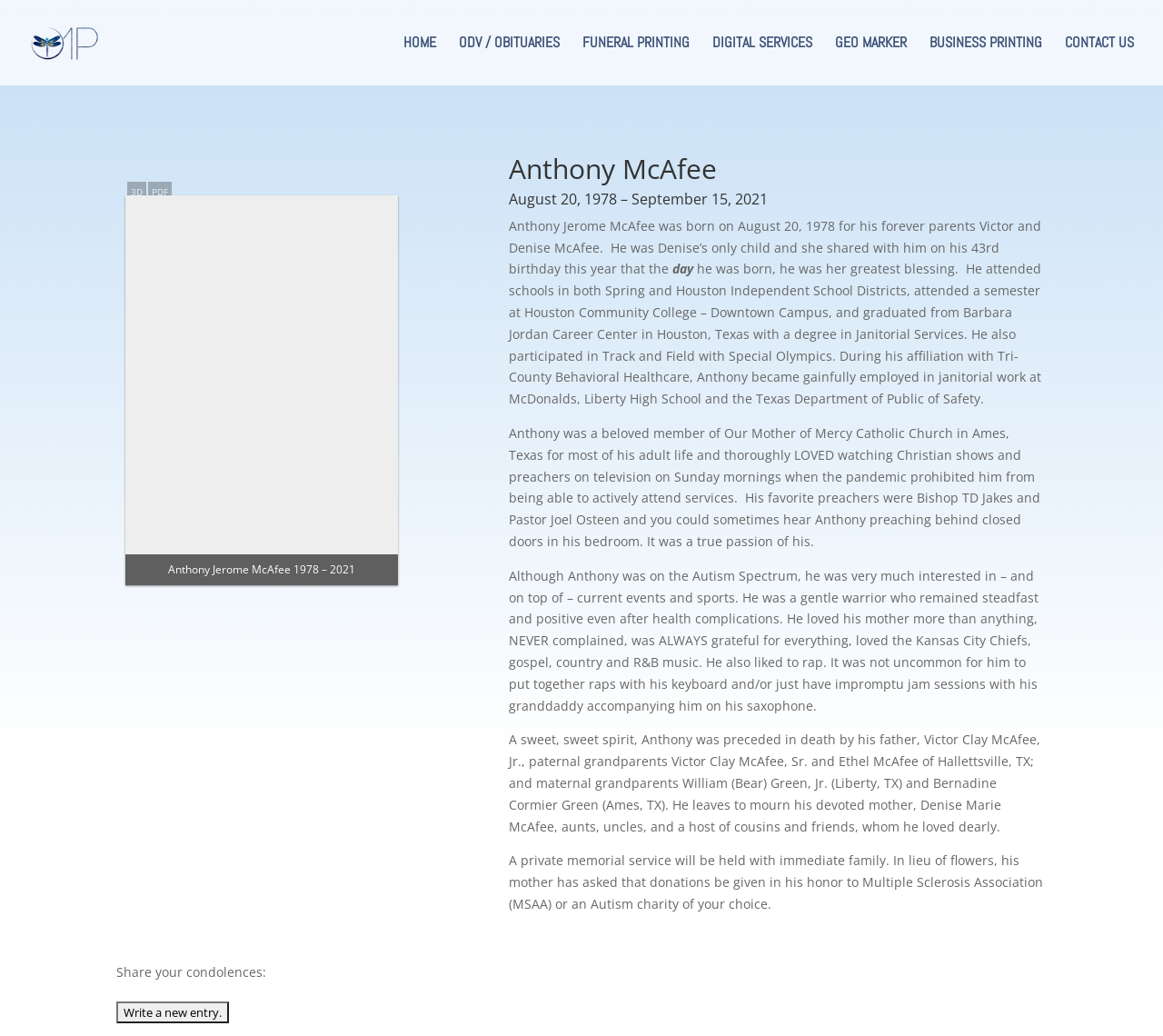Find the bounding box coordinates of the element to click in order to complete the given instruction: "Click on OBITUARIES."

[0.395, 0.035, 0.481, 0.082]